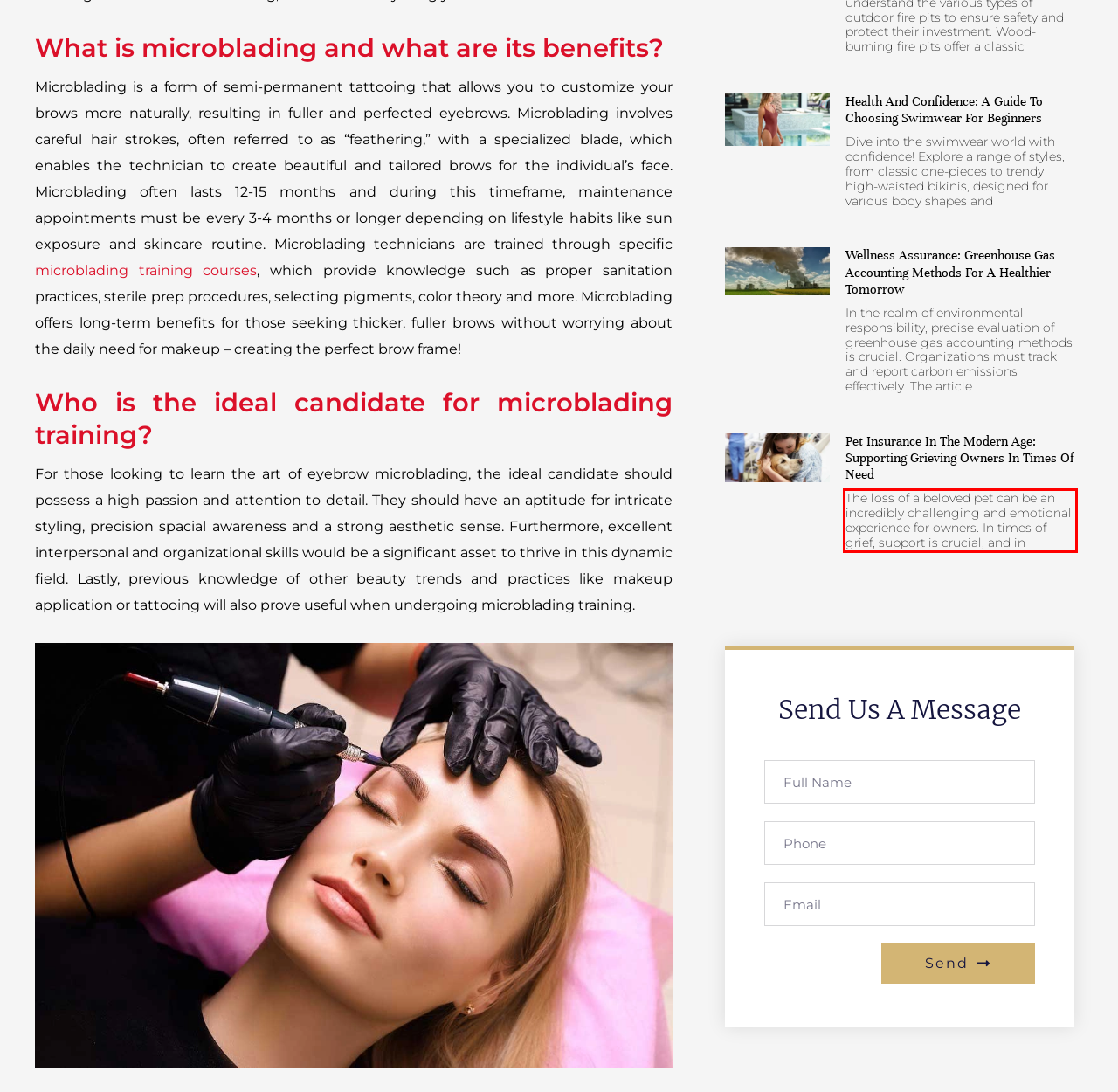Look at the screenshot of the webpage, locate the red rectangle bounding box, and generate the text content that it contains.

The loss of a beloved pet can be an incredibly challenging and emotional experience for owners. In times of grief, support is crucial, and in